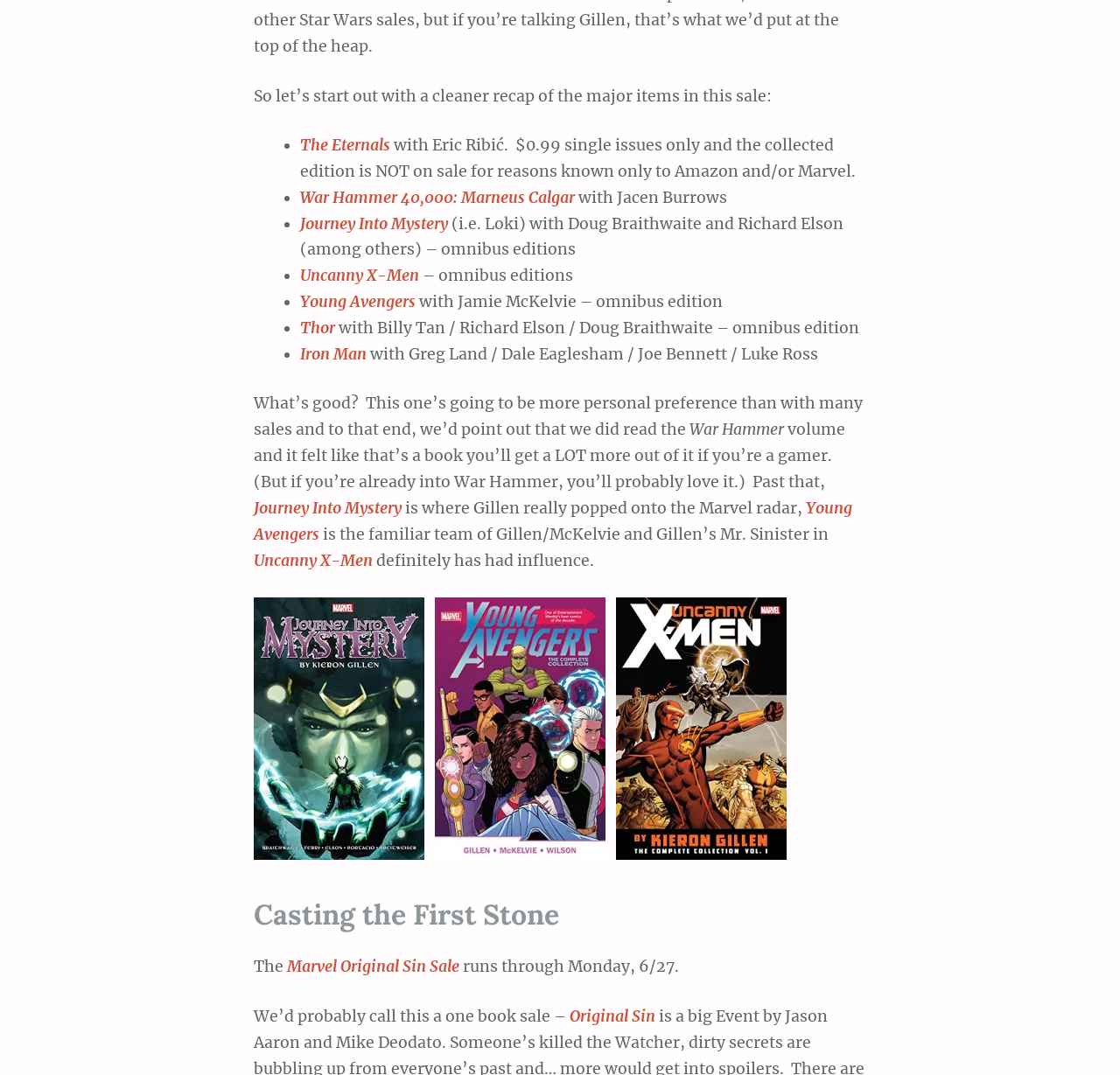What is the theme of the comic book series mentioned in the webpage?
Look at the screenshot and respond with a single word or phrase.

Superheroes